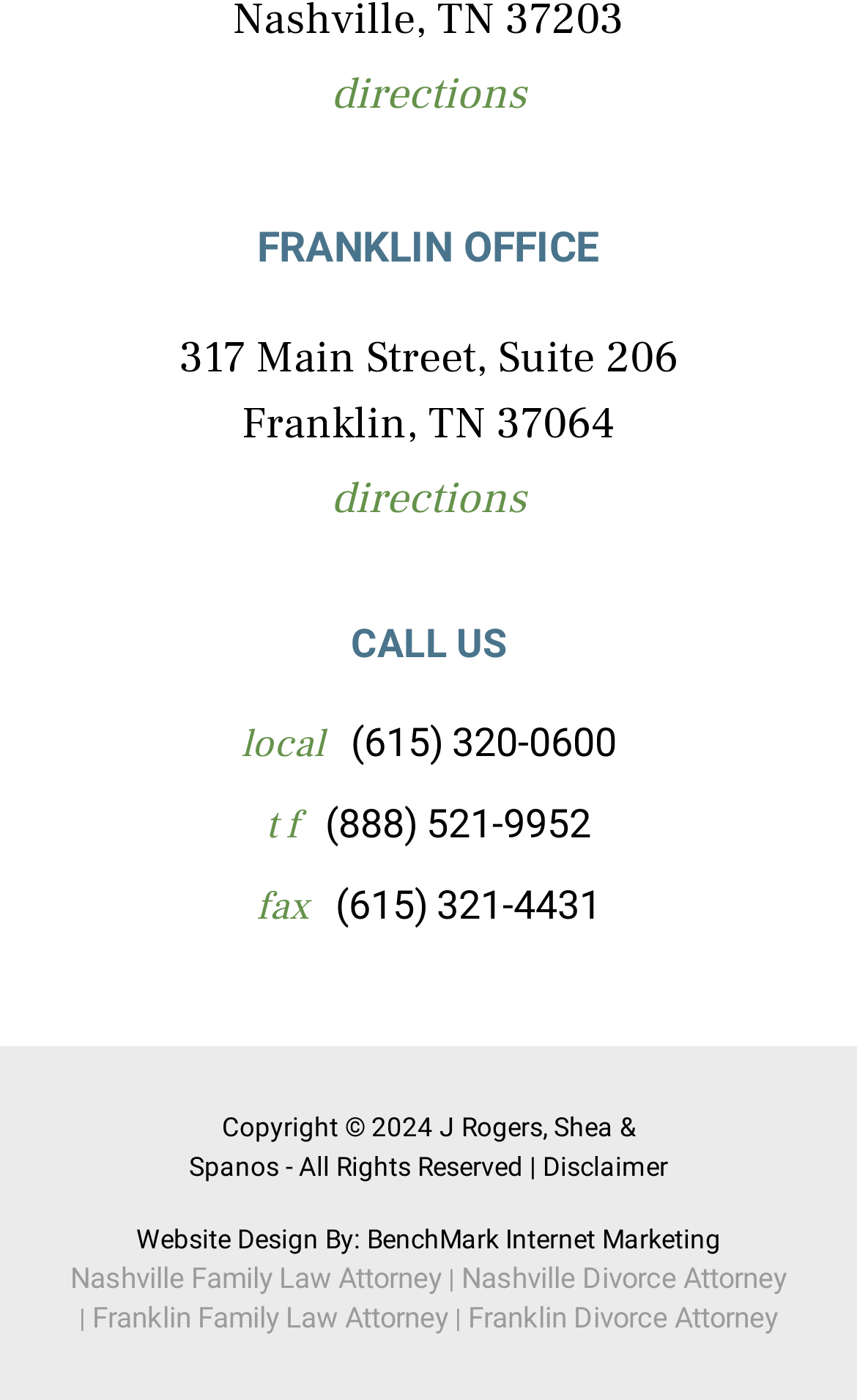For the given element description Nashville Family Law Attorney, determine the bounding box coordinates of the UI element. The coordinates should follow the format (top-left x, top-left y, bottom-right x, bottom-right y) and be within the range of 0 to 1.

[0.082, 0.901, 0.515, 0.925]